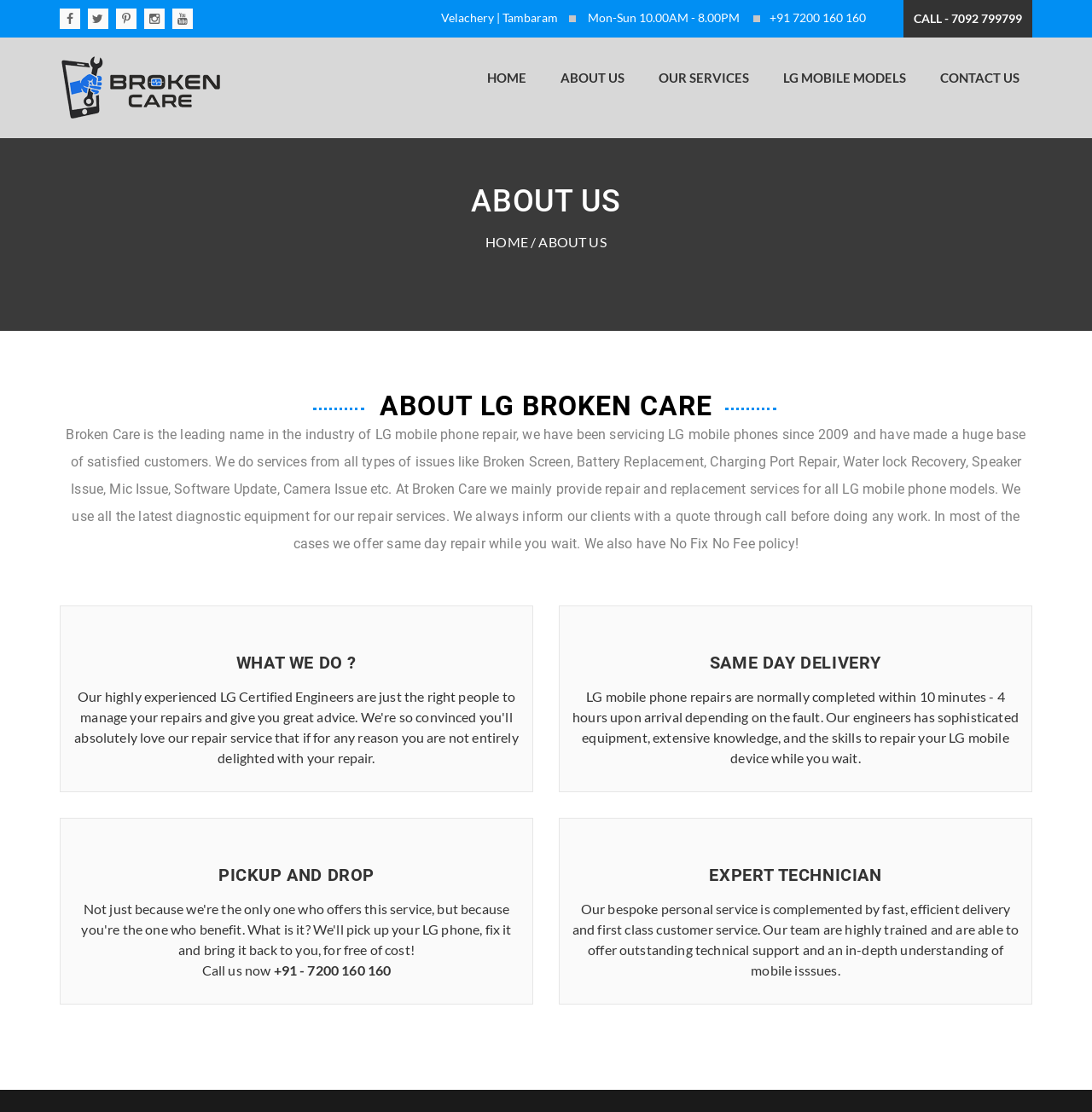What is the policy if they cannot fix the issue?
Answer the question with a single word or phrase by looking at the picture.

No Fix No Fee